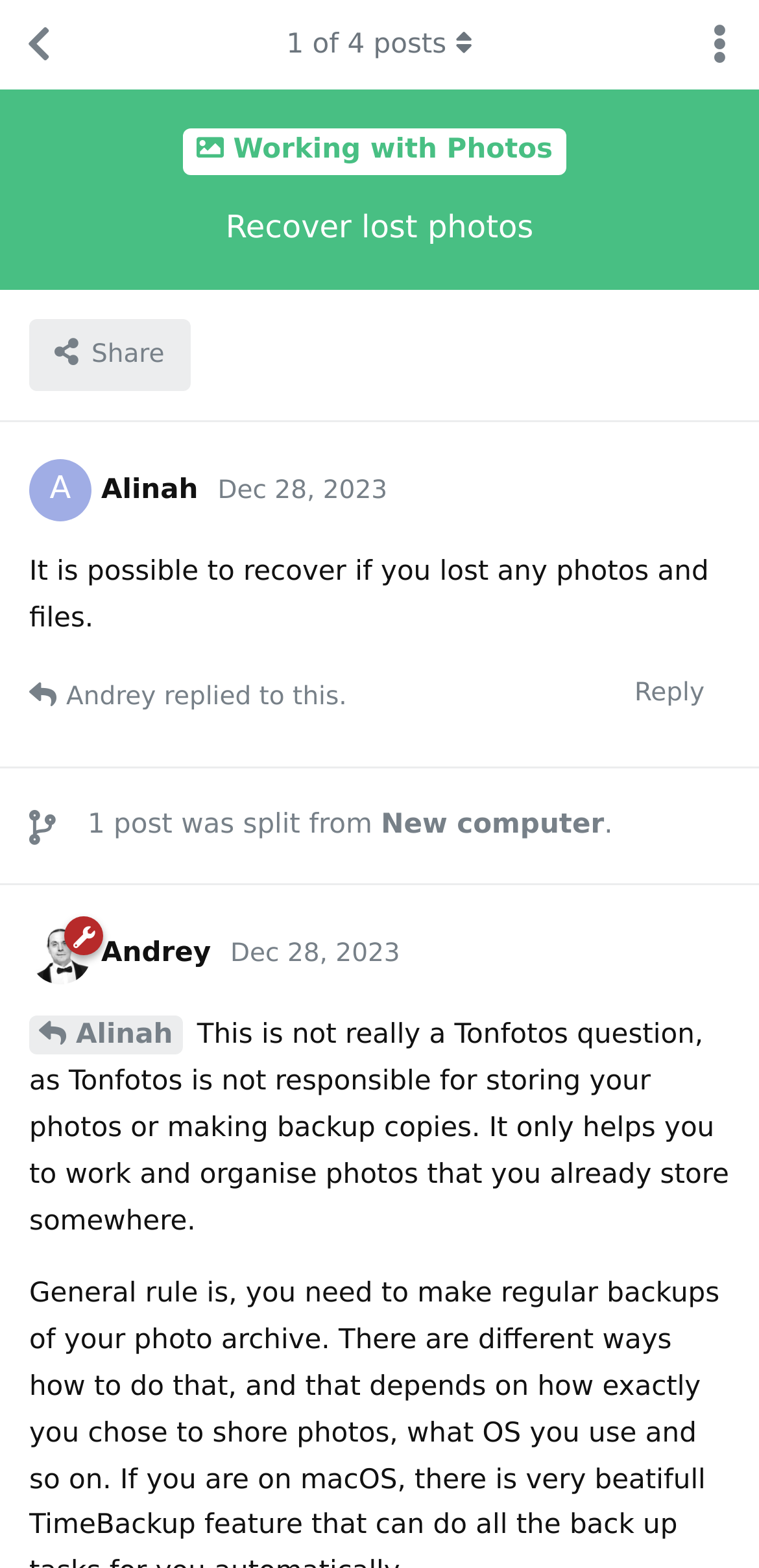Locate the bounding box coordinates of the clickable area to execute the instruction: "Share". Provide the coordinates as four float numbers between 0 and 1, represented as [left, top, right, bottom].

[0.038, 0.203, 0.25, 0.249]